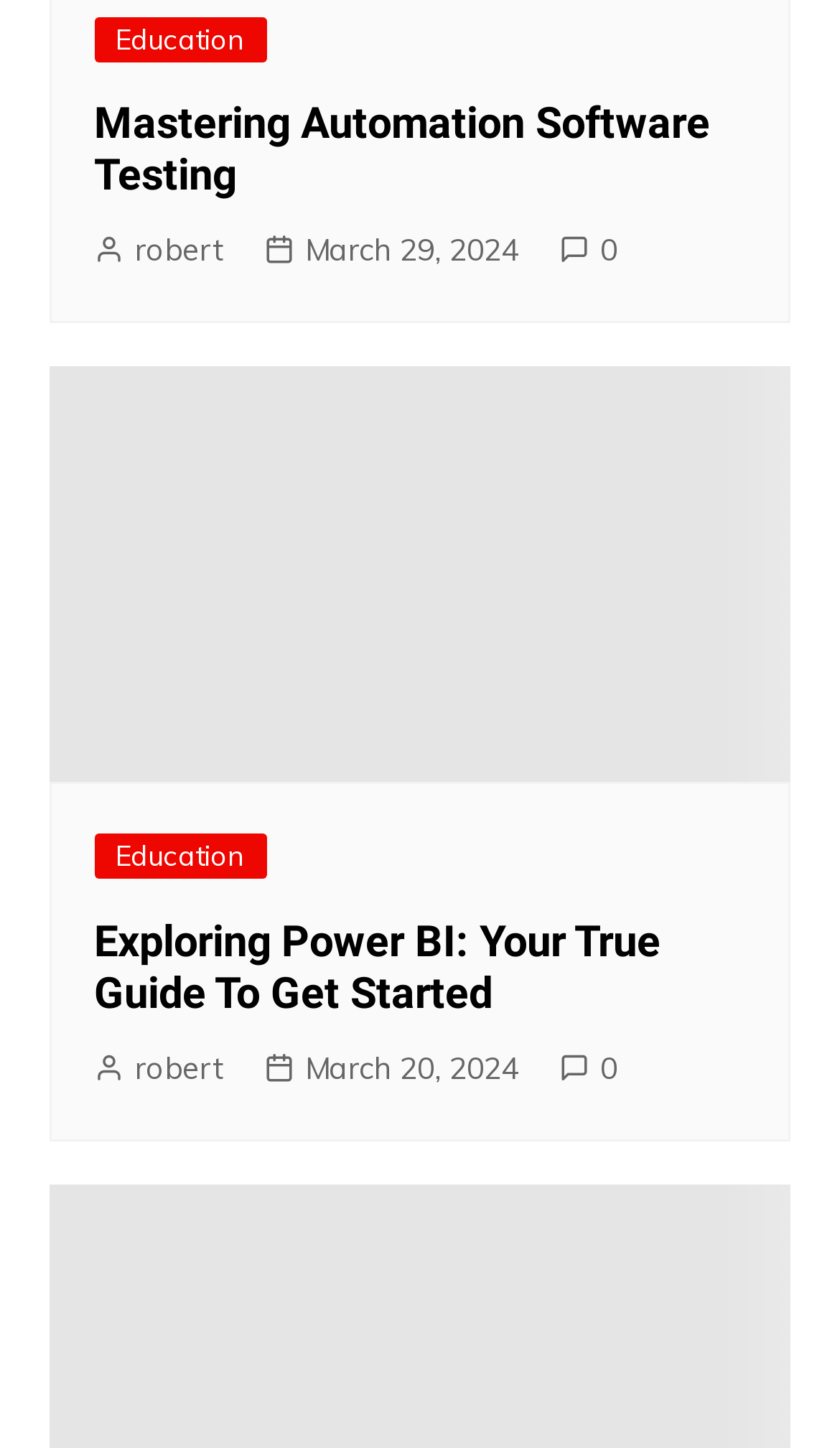Please find the bounding box coordinates of the element that must be clicked to perform the given instruction: "click on the 'Exploring Power BI: Your True Guide To Get Started' link". The coordinates should be four float numbers from 0 to 1, i.e., [left, top, right, bottom].

[0.112, 0.632, 0.787, 0.704]